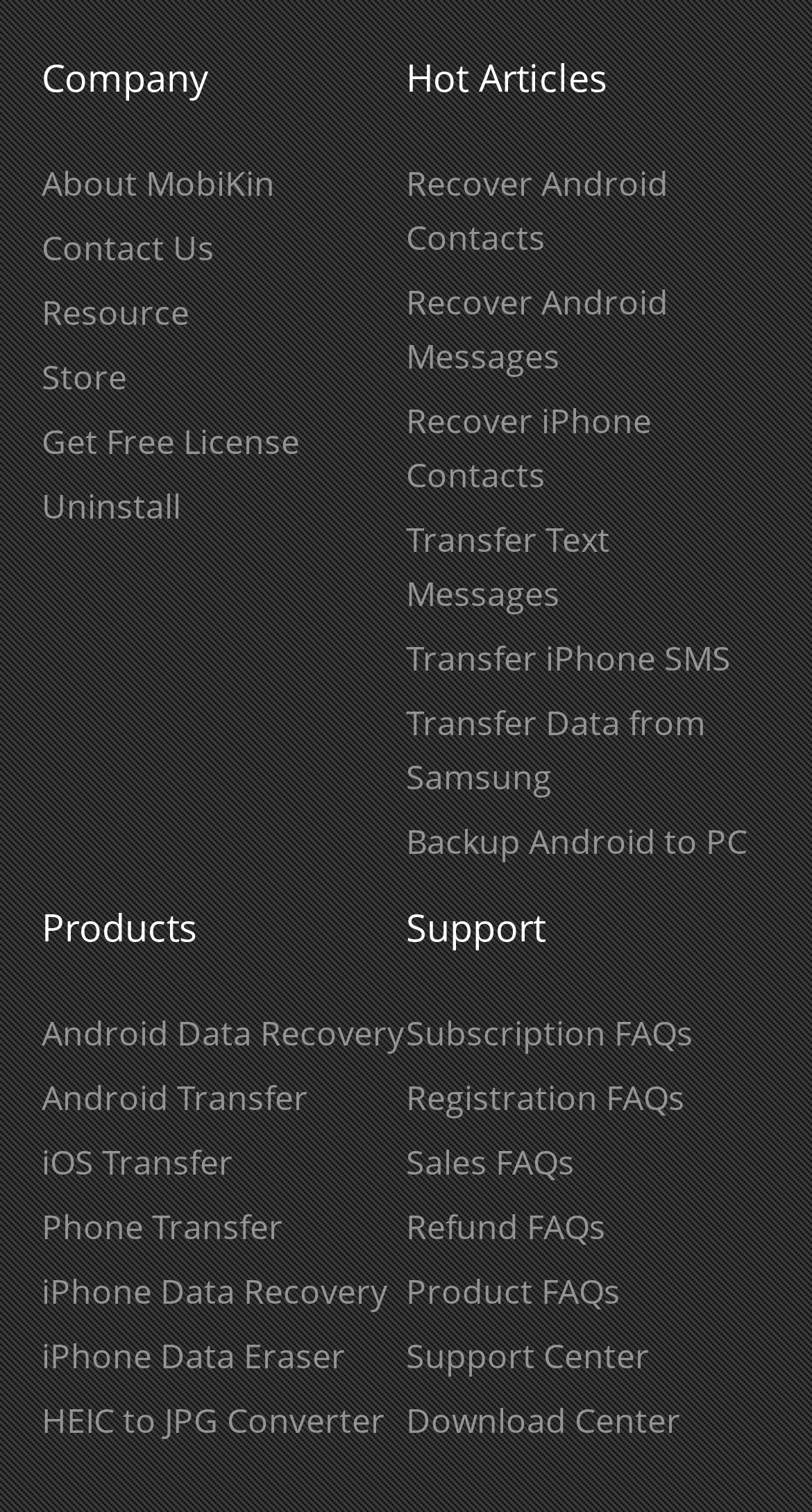Respond to the following query with just one word or a short phrase: 
What is the last product listed under the 'Products' heading?

HEIC to JPG Converter